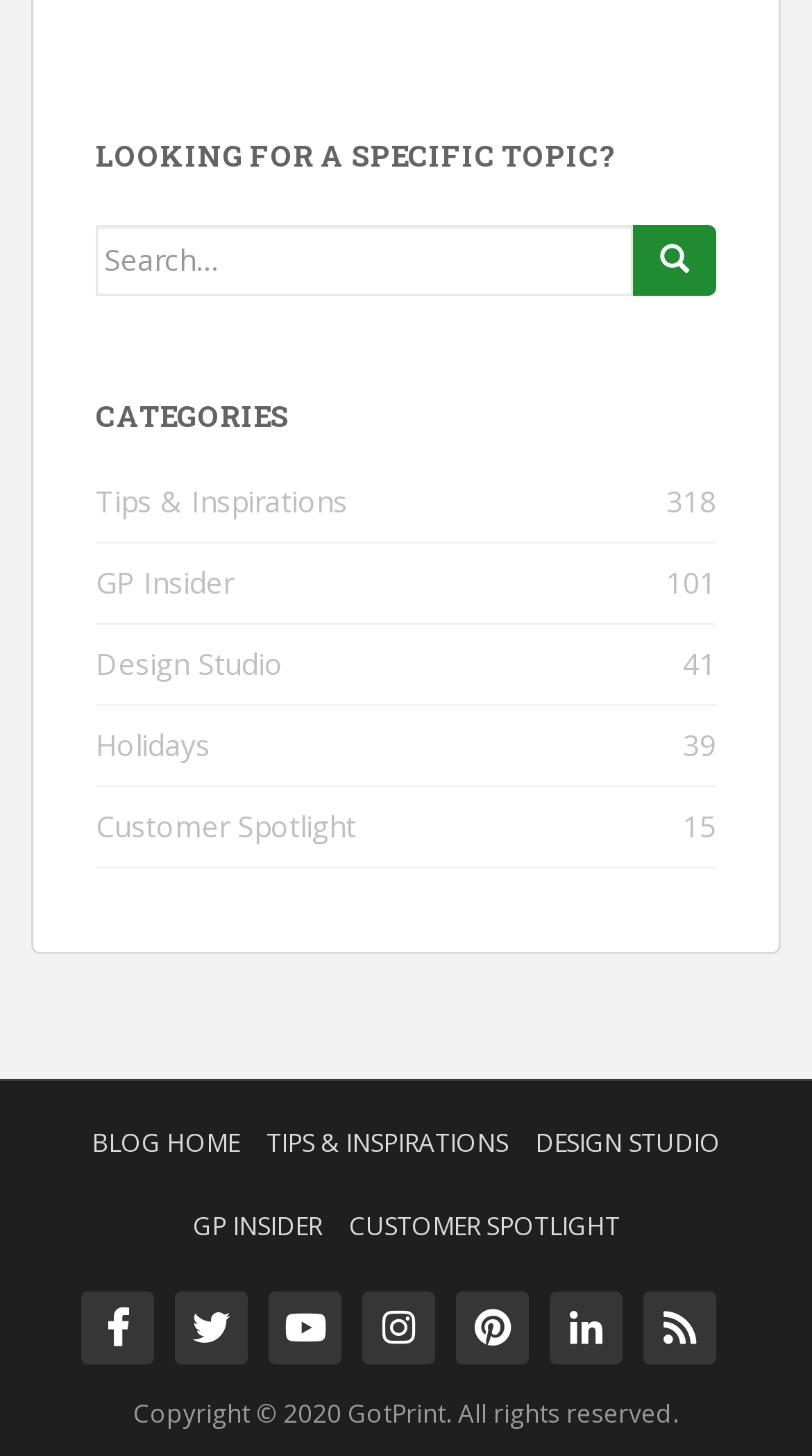Mark the bounding box of the element that matches the following description: "Tips & Inspirations".

[0.118, 0.331, 0.428, 0.358]